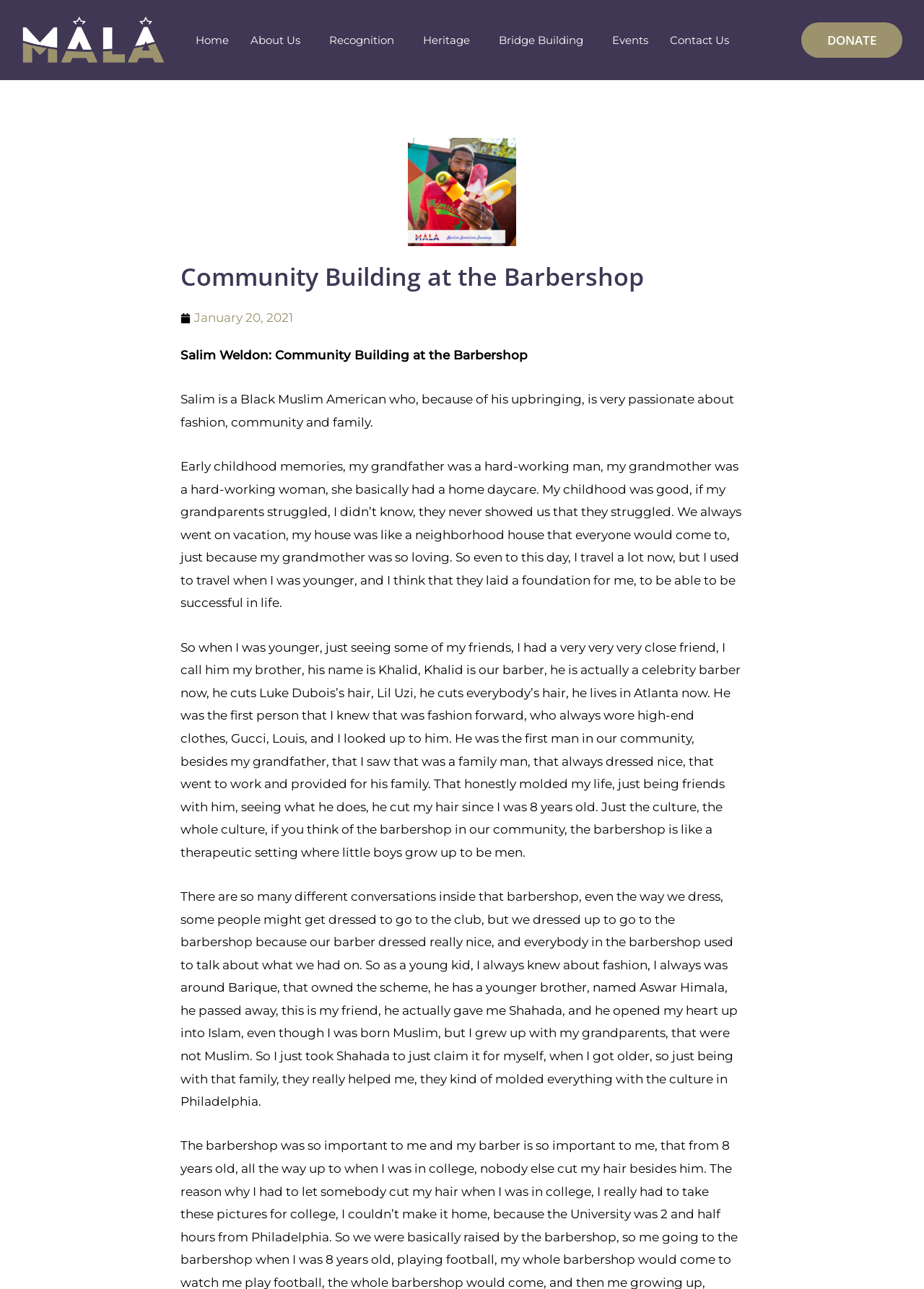Find the bounding box coordinates for the element that must be clicked to complete the instruction: "Click the 'Contact Us' link". The coordinates should be four float numbers between 0 and 1, indicated as [left, top, right, bottom].

[0.713, 0.016, 0.8, 0.046]